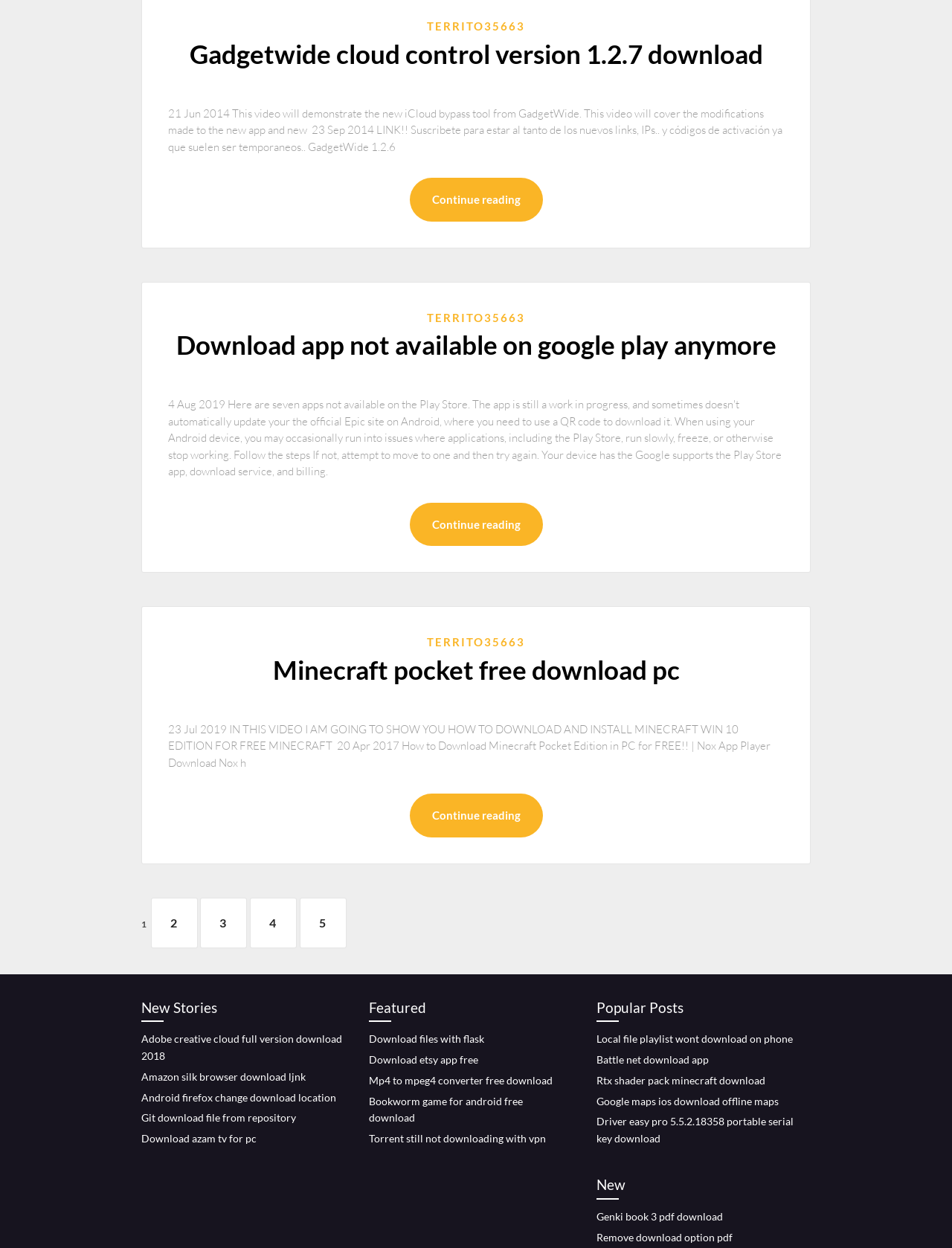Determine the bounding box coordinates of the region I should click to achieve the following instruction: "Go to page 2". Ensure the bounding box coordinates are four float numbers between 0 and 1, i.e., [left, top, right, bottom].

[0.158, 0.719, 0.207, 0.76]